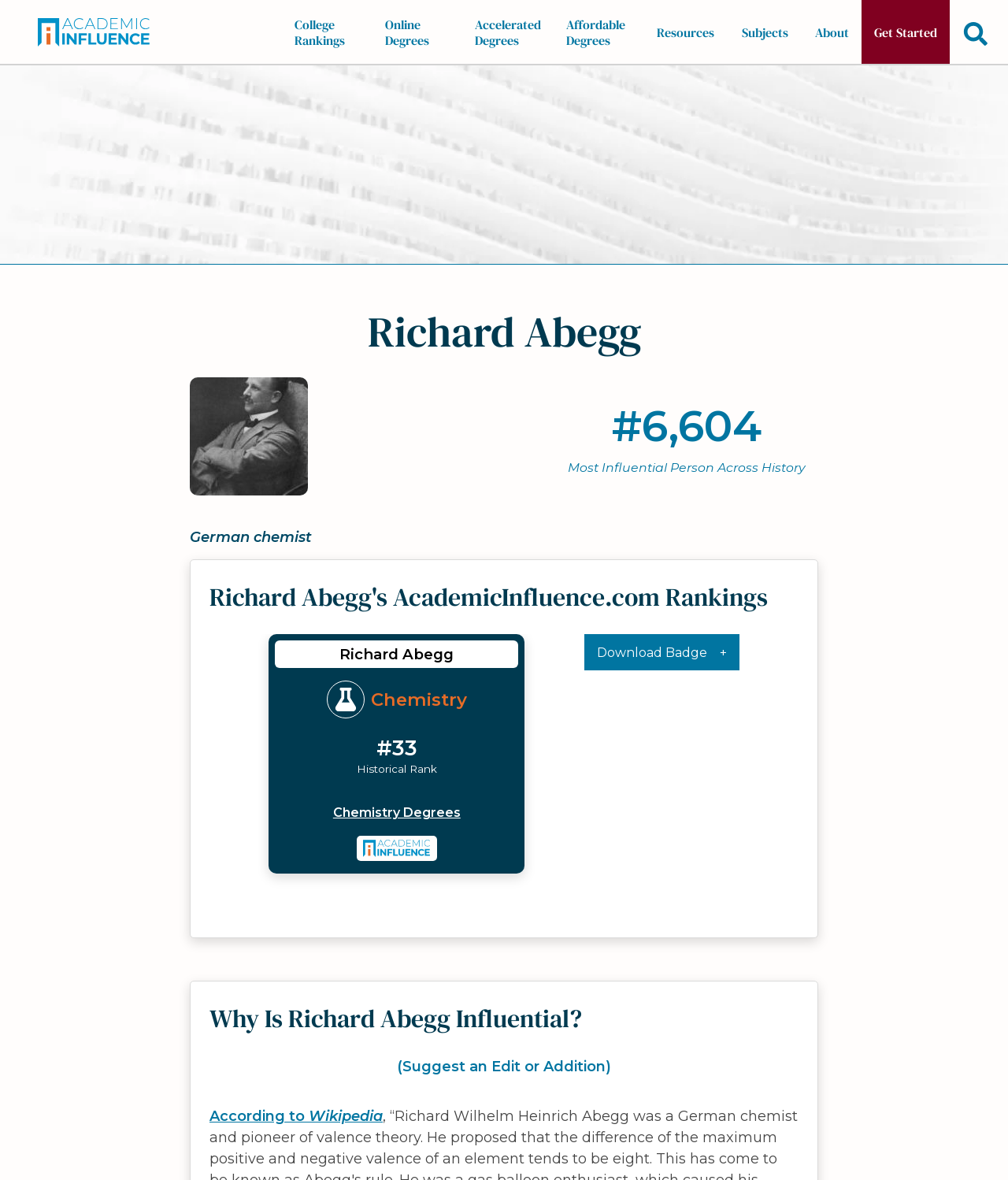Examine the screenshot and answer the question in as much detail as possible: What is the purpose of the button with the image of a magnifying glass?

I found the answer by looking at the button with the image of a magnifying glass and the static text 'Search...' which suggests that the button is used for searching.